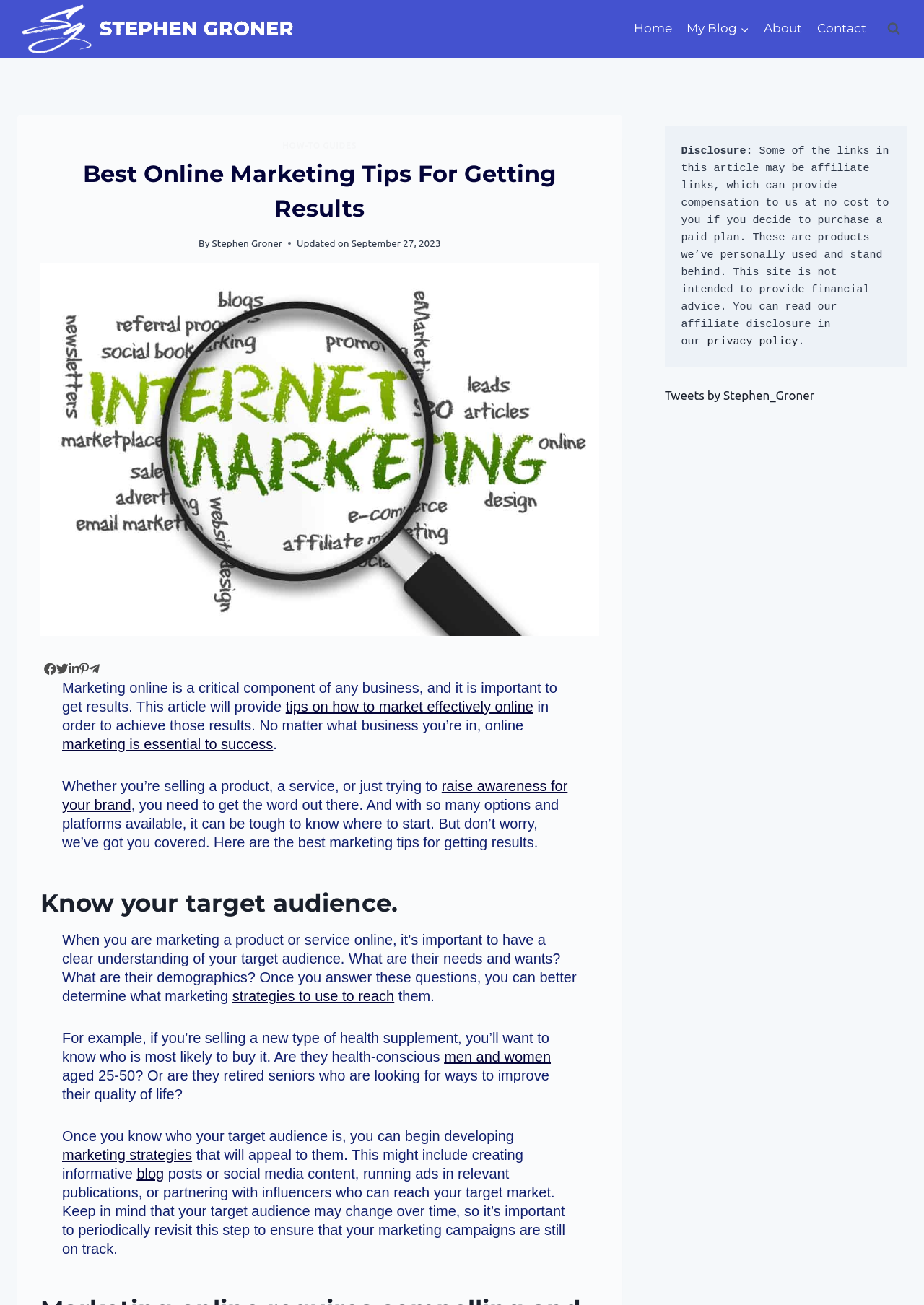What is the date the article was updated?
Look at the image and answer with only one word or phrase.

September 27, 2023